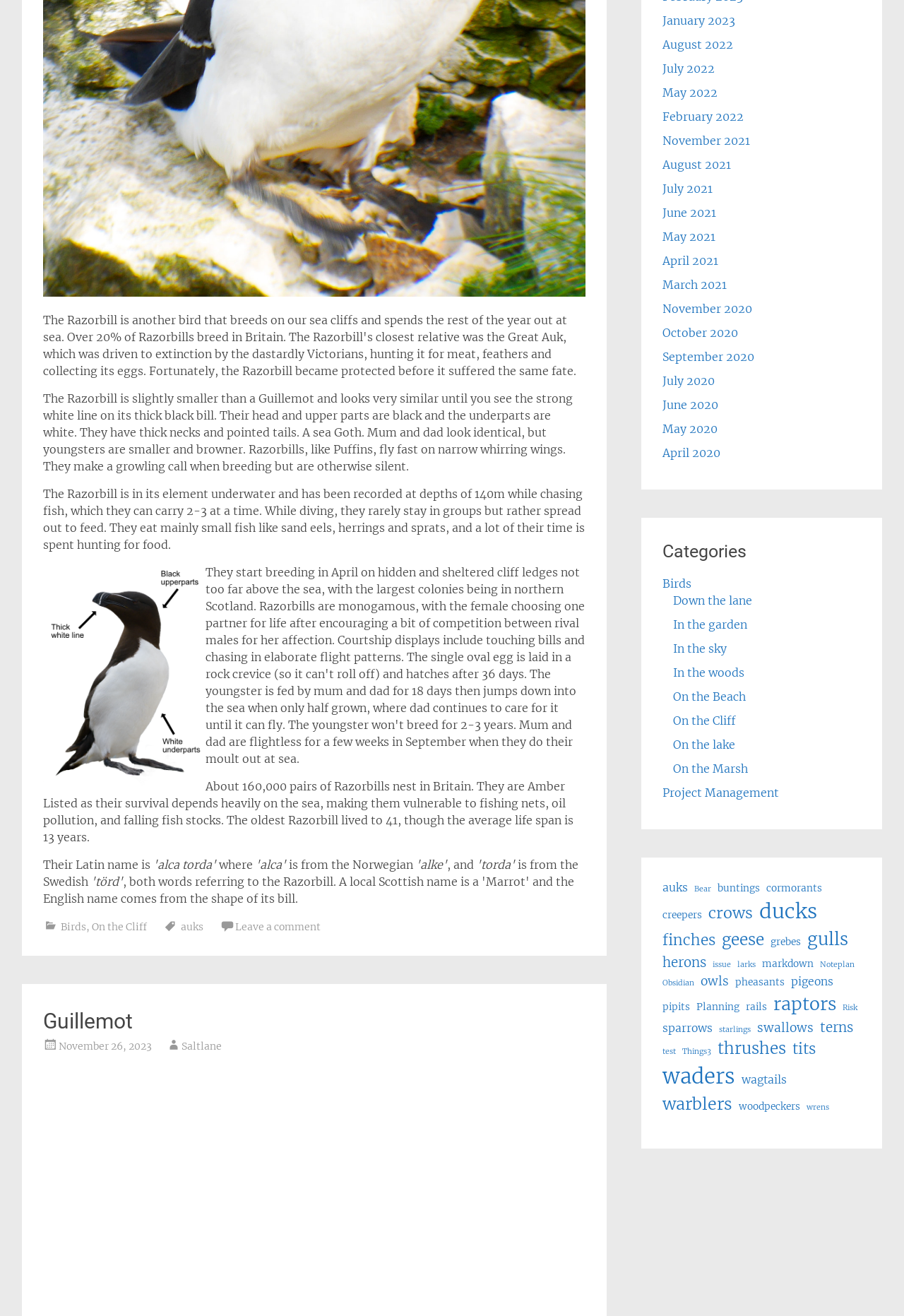What is the average lifespan of a Razorbill?
Look at the image and respond to the question as thoroughly as possible.

The webpage states that the average lifespan of a Razorbill is 13 years, although the oldest recorded Razorbill lived to be 41 years old.